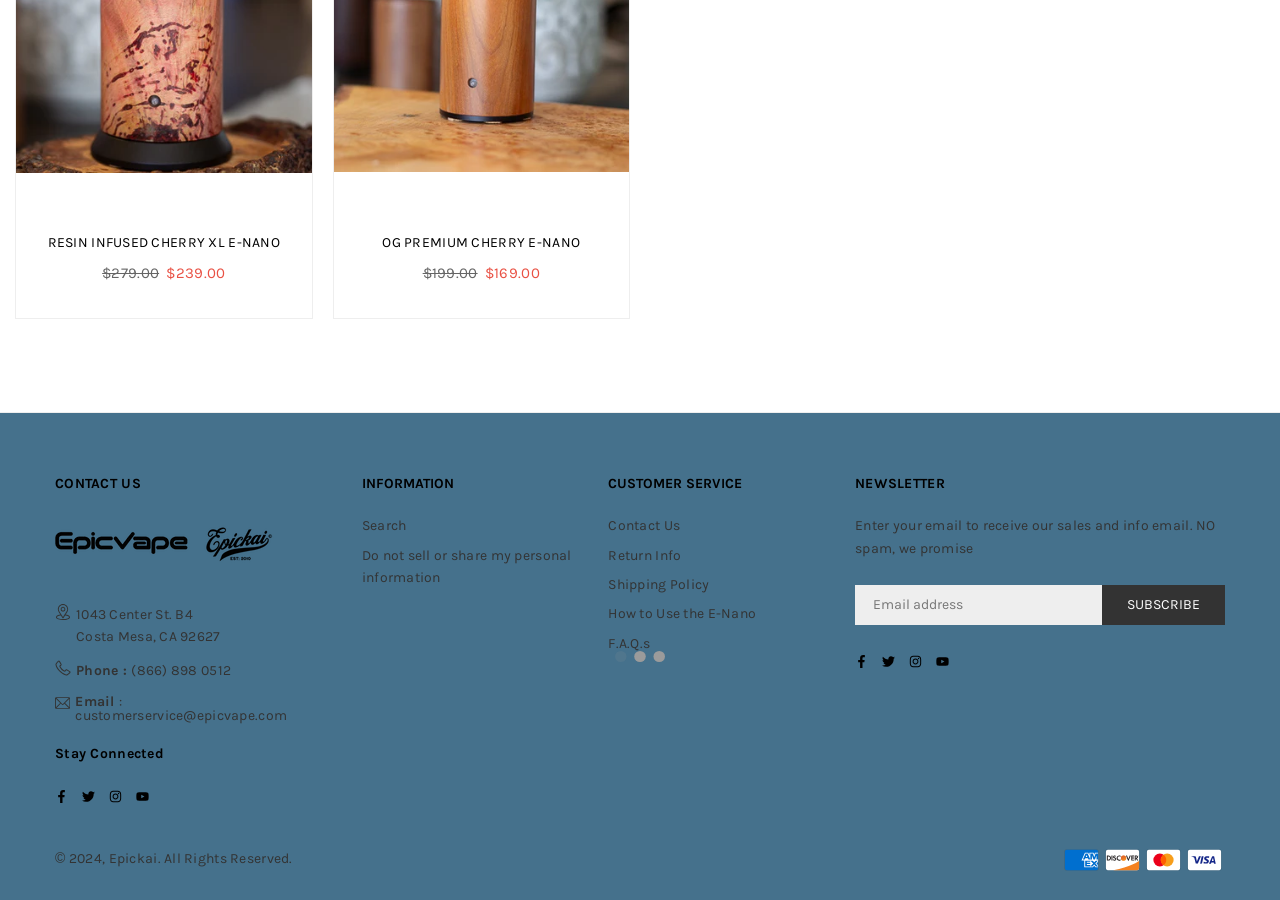Using the element description Search, predict the bounding box coordinates for the UI element. Provide the coordinates in (top-left x, top-left y, bottom-right x, bottom-right y) format with values ranging from 0 to 1.

[0.283, 0.575, 0.317, 0.594]